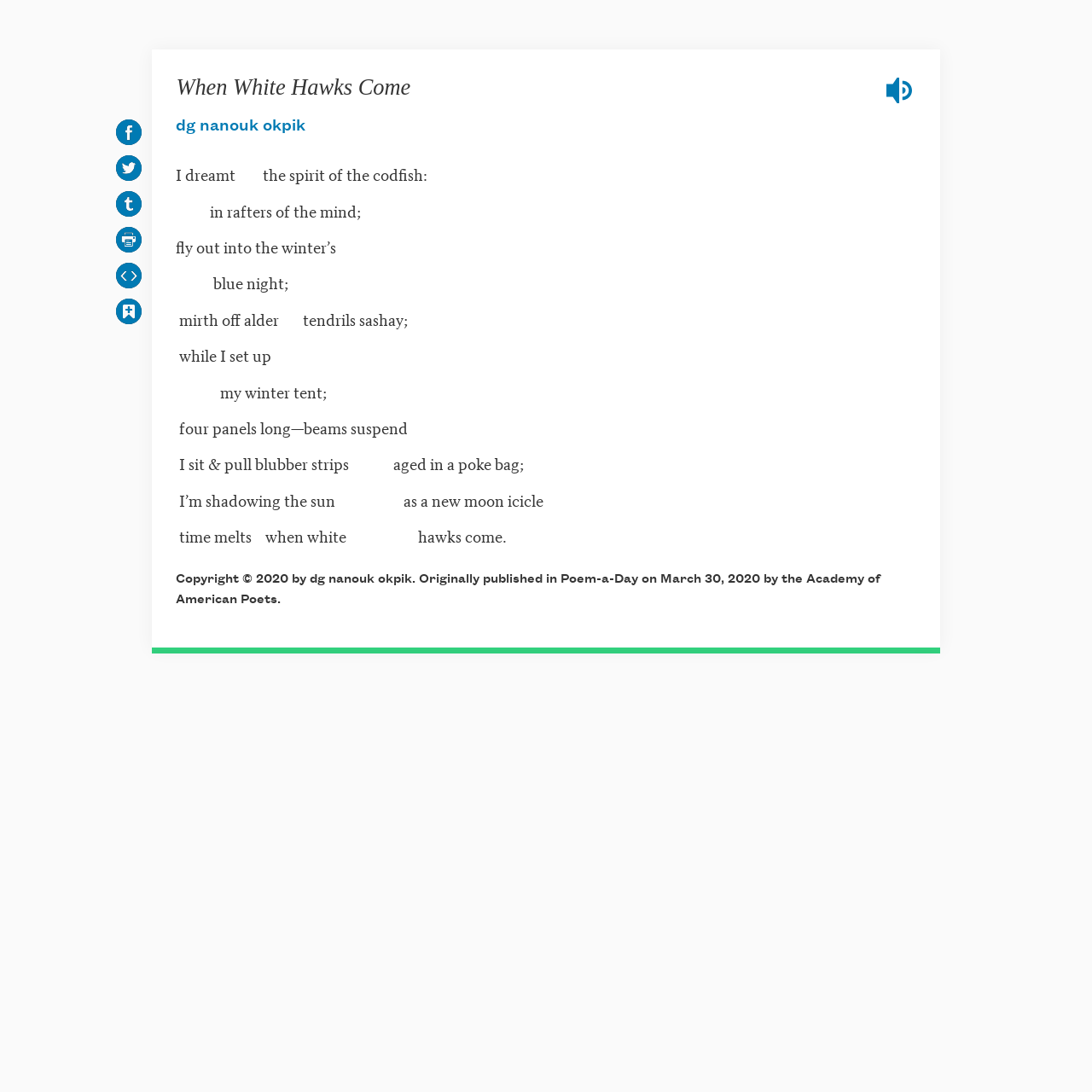Please provide a short answer using a single word or phrase for the question:
What is the poet's action with blubber strips?

pulling